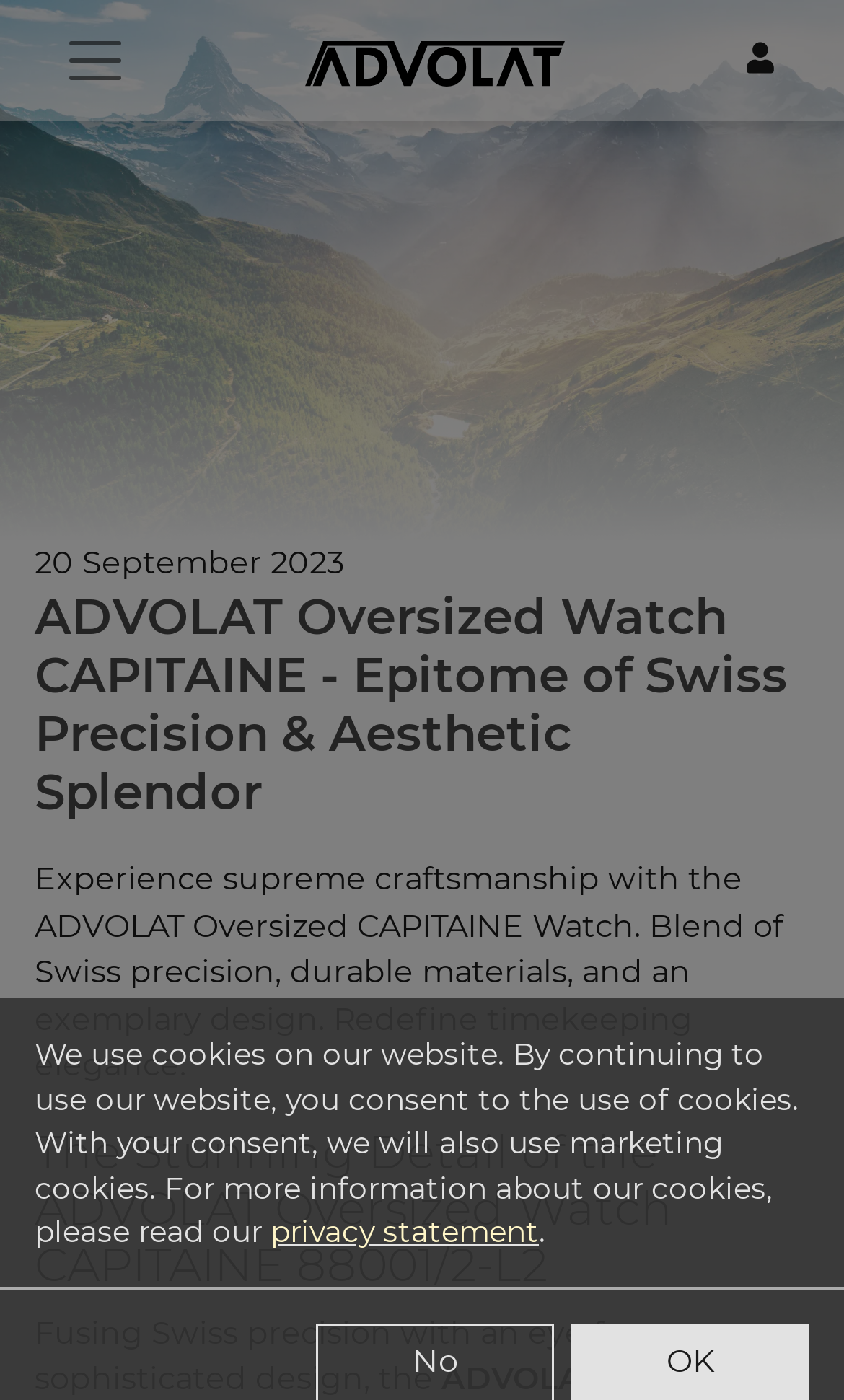What is the logo of the website?
Please respond to the question with as much detail as possible.

The logo of the website is located at the top left corner of the webpage, and it is an image with the text 'ADVOLAT Original Logo'.